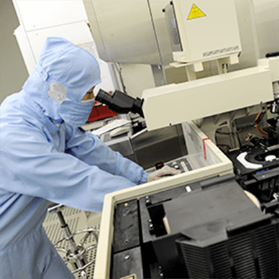What type of facility is shown in the background?
Give a one-word or short phrase answer based on the image.

Wafer fabrication facility